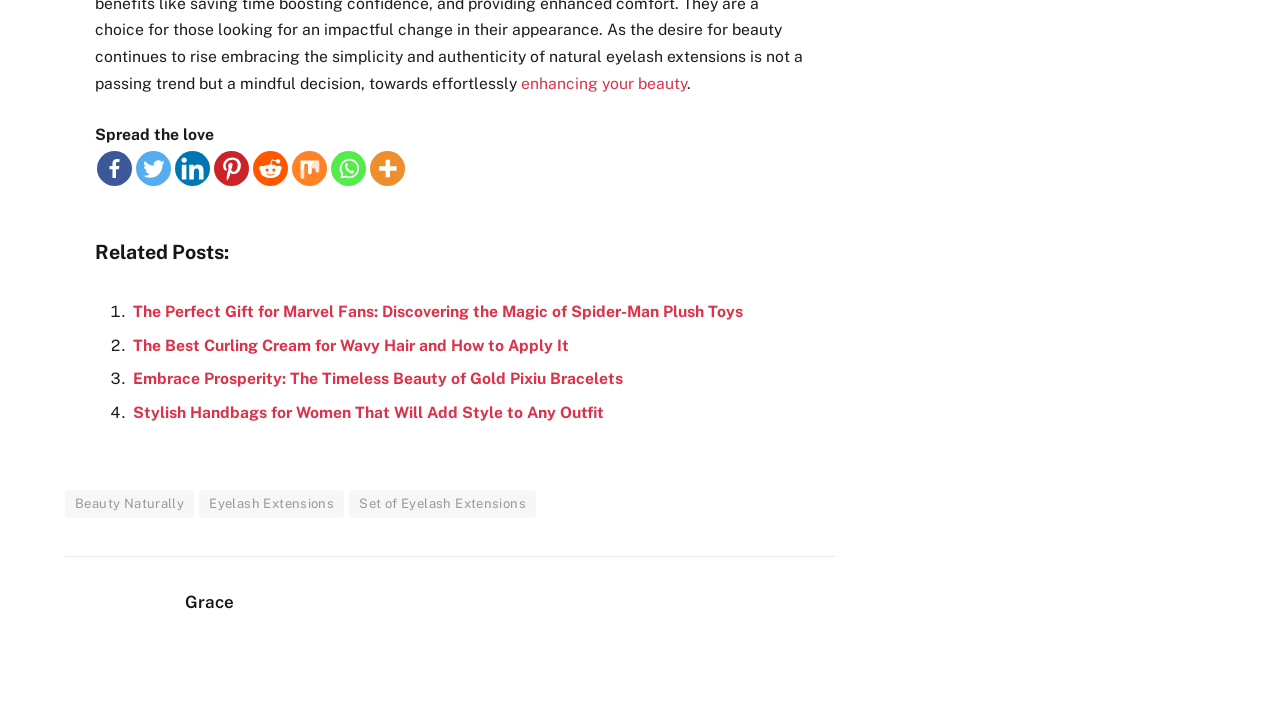Respond with a single word or phrase to the following question:
What is the purpose of the 'Spread the love' section?

Social media sharing